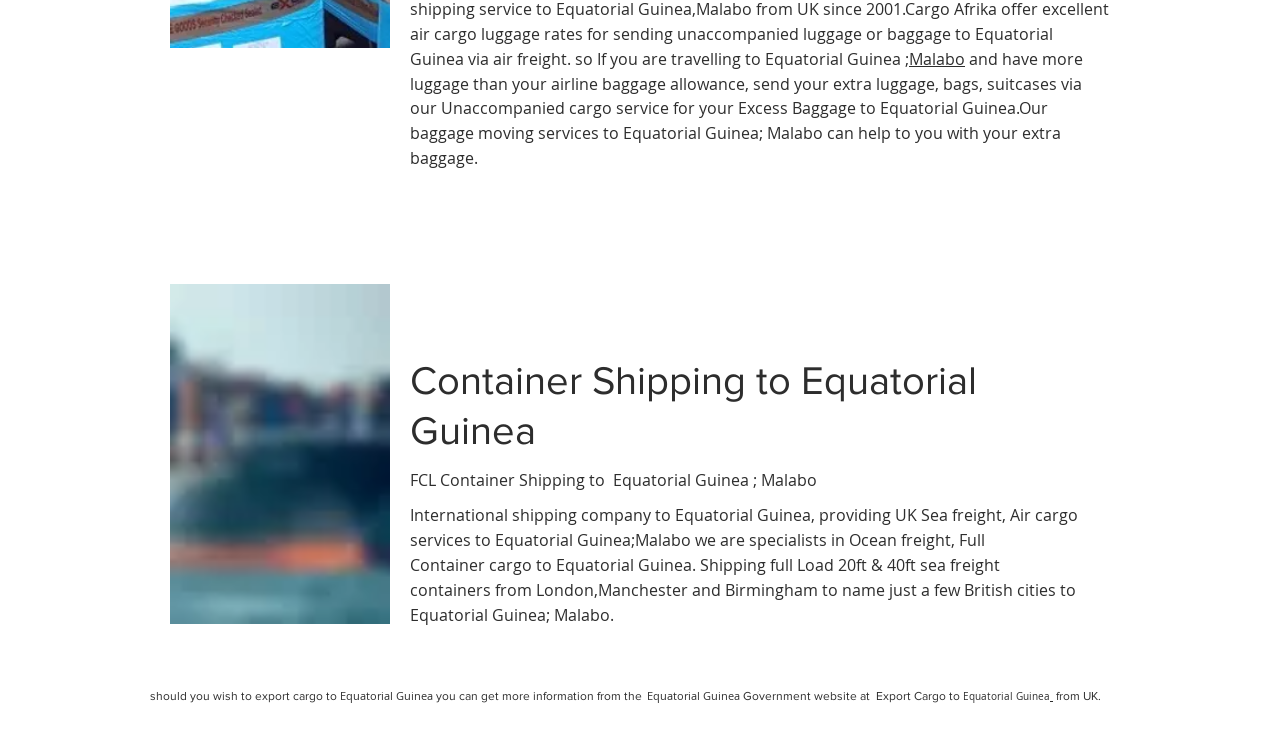Carefully examine the image and provide an in-depth answer to the question: What is the name of the city in Equatorial Guinea?

After carefully examining the webpage content, I found that the name of the city in Equatorial Guinea is Malabo, which is mentioned multiple times in the text, including in the links and static text elements.